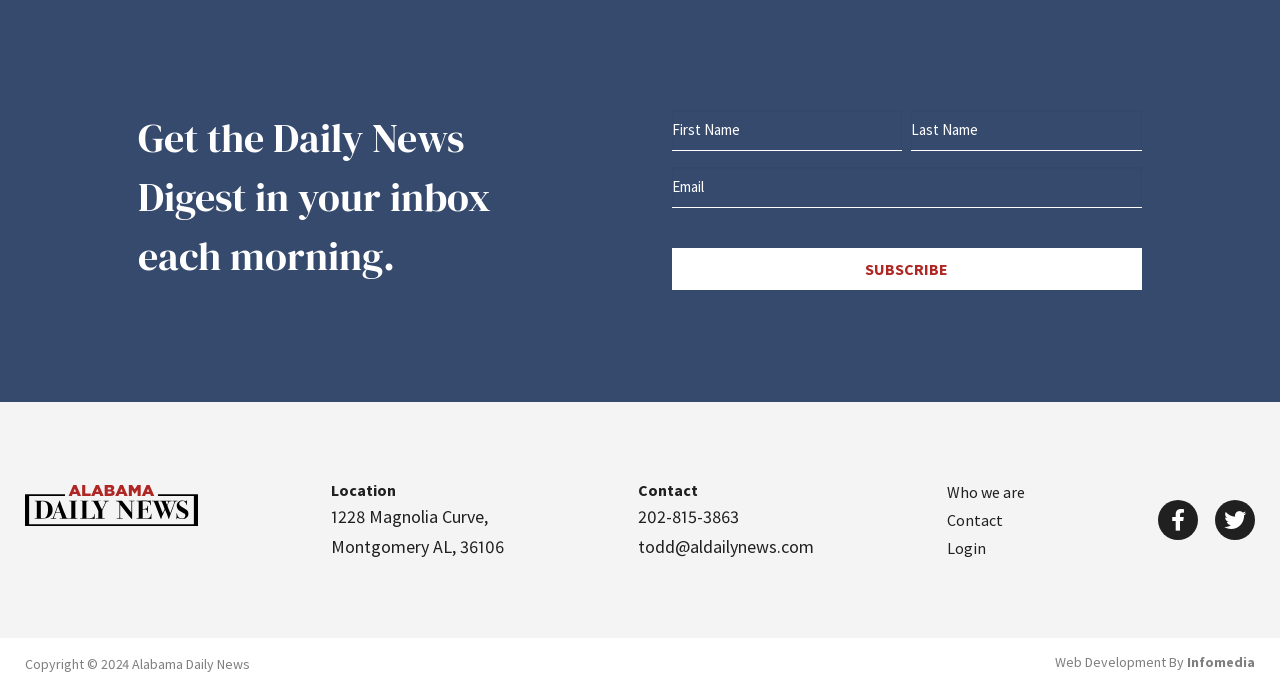Answer the following in one word or a short phrase: 
What is the purpose of the form?

Subscribe to daily news